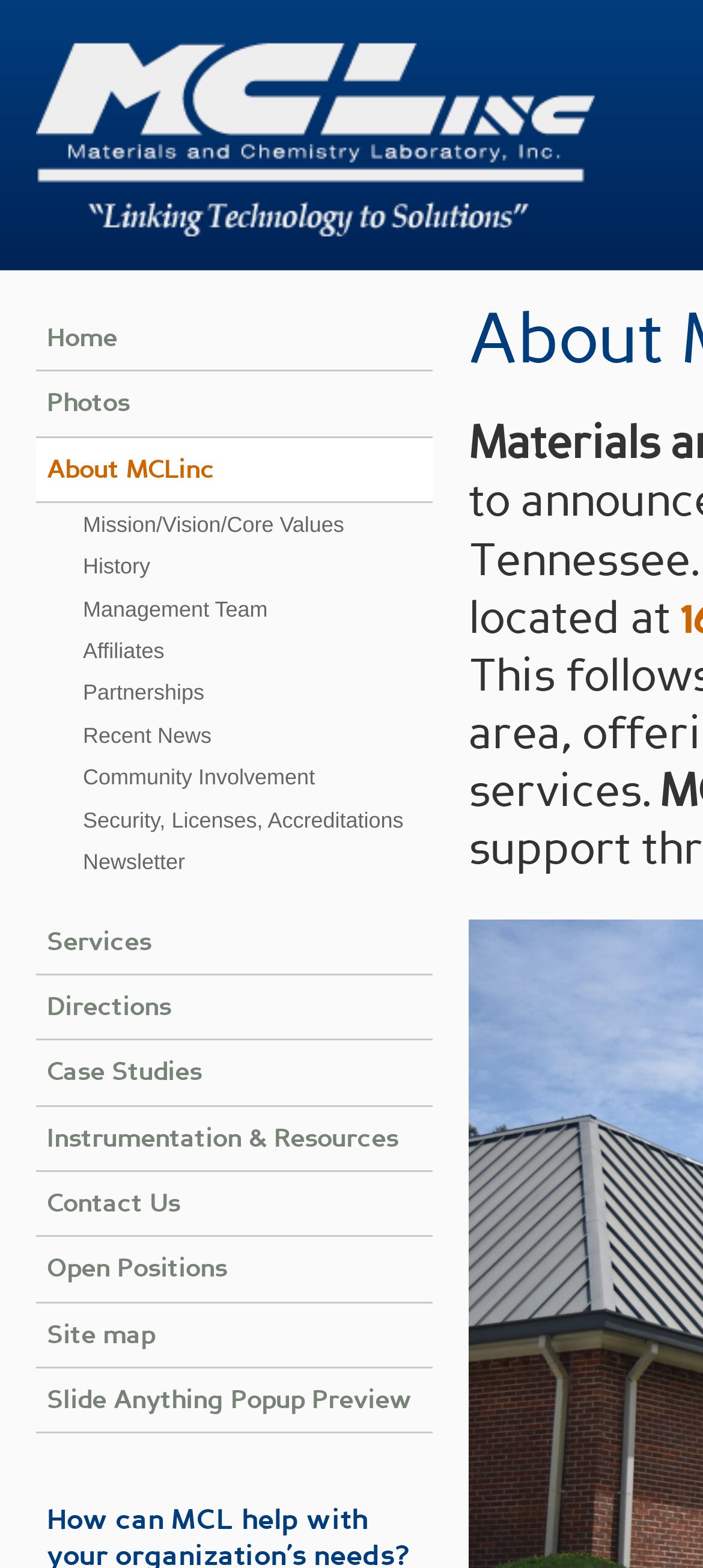Please identify the bounding box coordinates of the clickable area that will fulfill the following instruction: "go to home page". The coordinates should be in the format of four float numbers between 0 and 1, i.e., [left, top, right, bottom].

[0.051, 0.195, 0.615, 0.237]